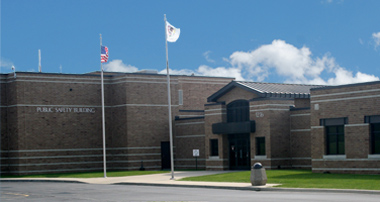Please respond in a single word or phrase: 
What is displayed prominently in front of the building?

Two flags